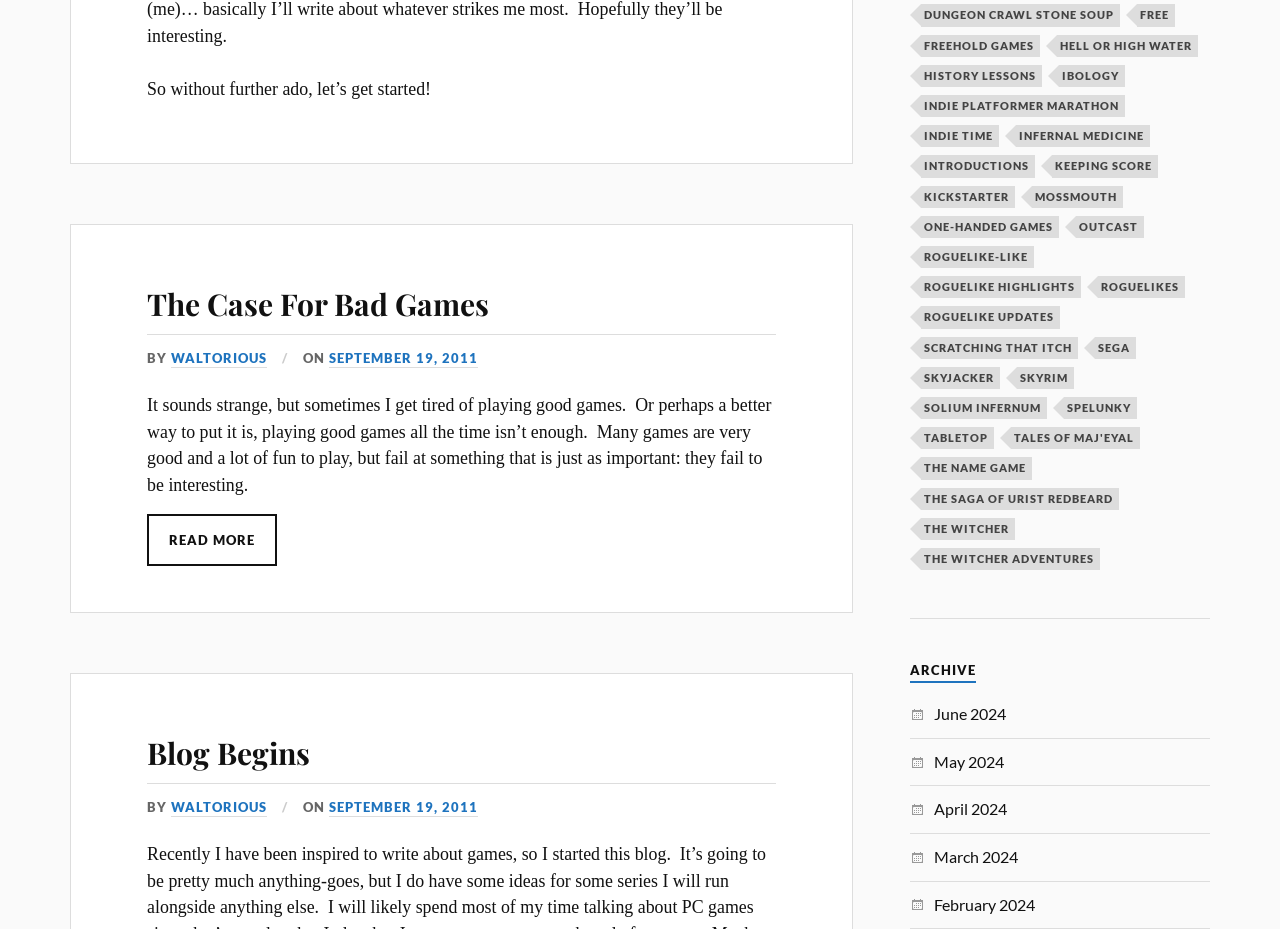Determine the bounding box coordinates for the clickable element required to fulfill the instruction: "View the 'Blog Begins' article". Provide the coordinates as four float numbers between 0 and 1, i.e., [left, top, right, bottom].

[0.115, 0.789, 0.242, 0.832]